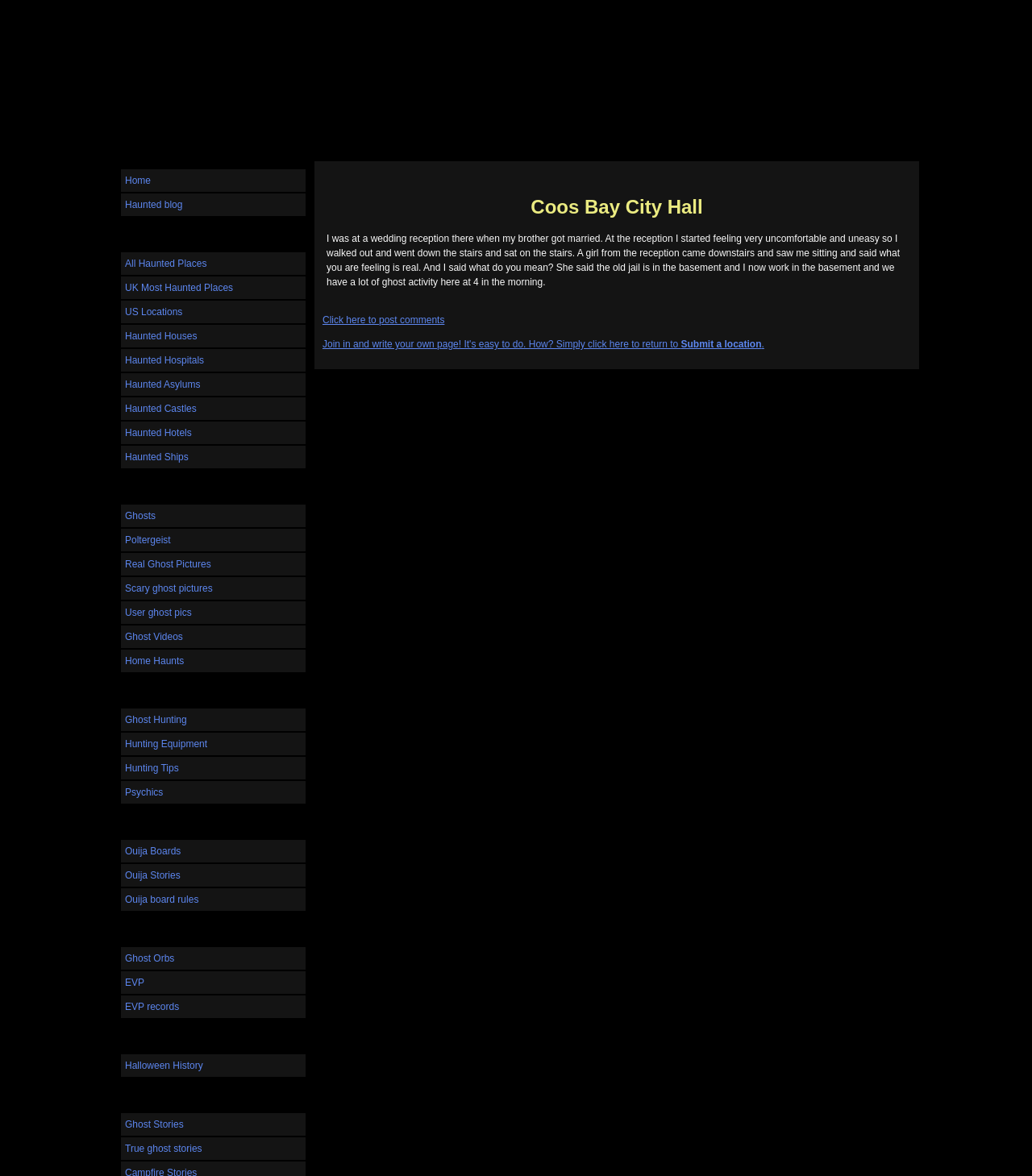Specify the bounding box coordinates of the element's region that should be clicked to achieve the following instruction: "Click to post comments". The bounding box coordinates consist of four float numbers between 0 and 1, in the format [left, top, right, bottom].

[0.312, 0.267, 0.431, 0.277]